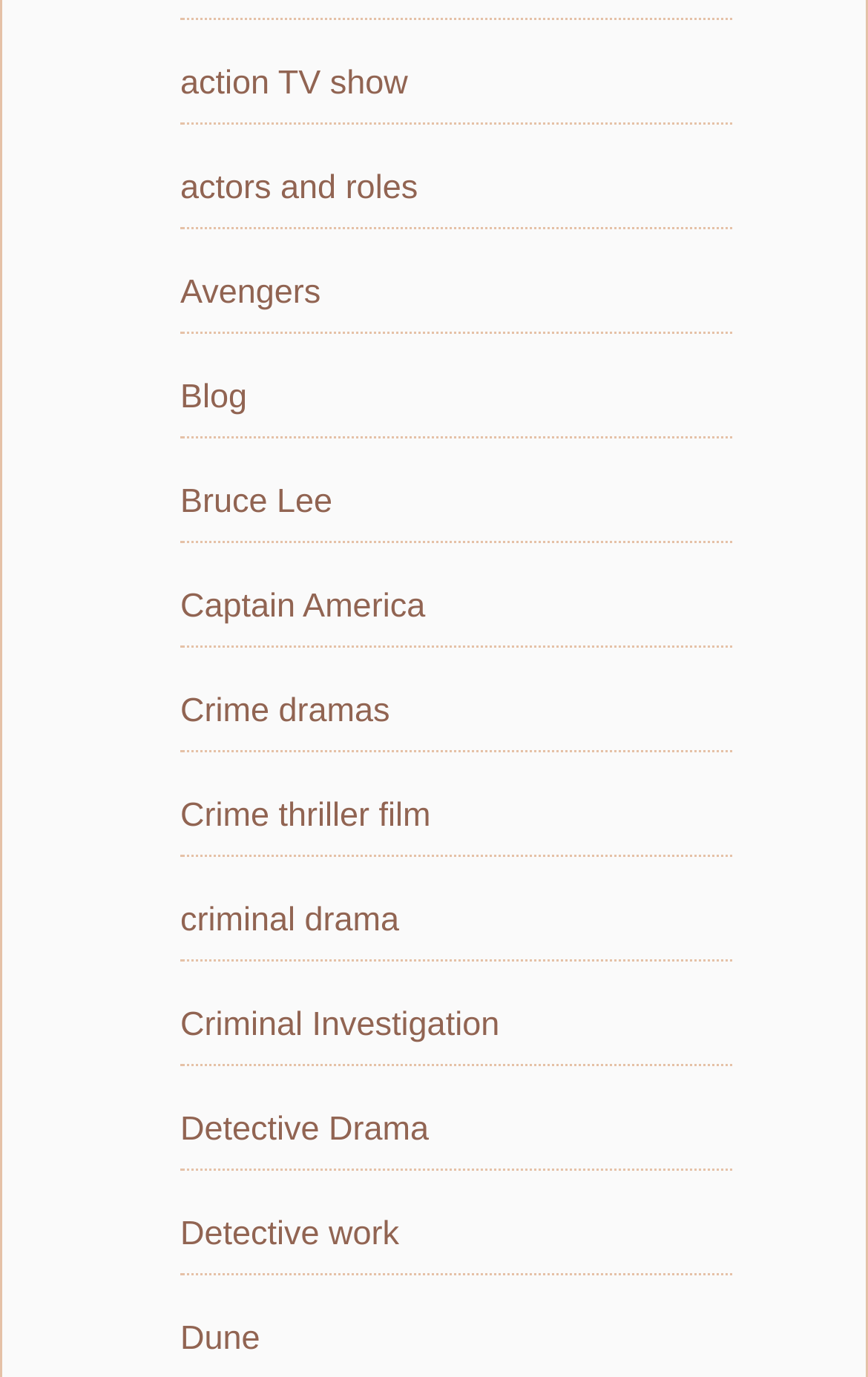Mark the bounding box of the element that matches the following description: "Open Menu Close Menu".

None